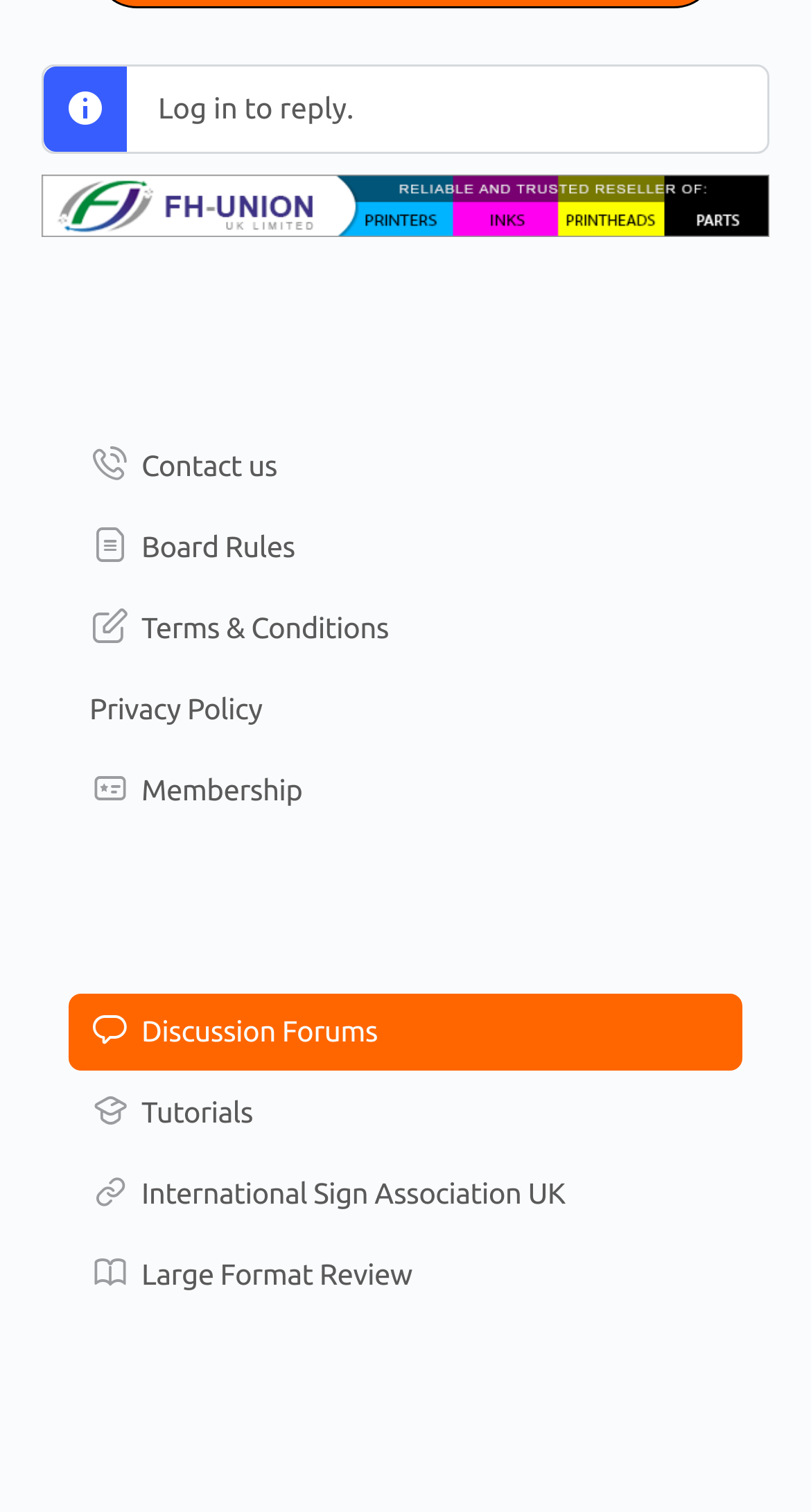Find the bounding box coordinates of the UI element according to this description: "Terms & Conditions".

[0.085, 0.391, 0.915, 0.442]